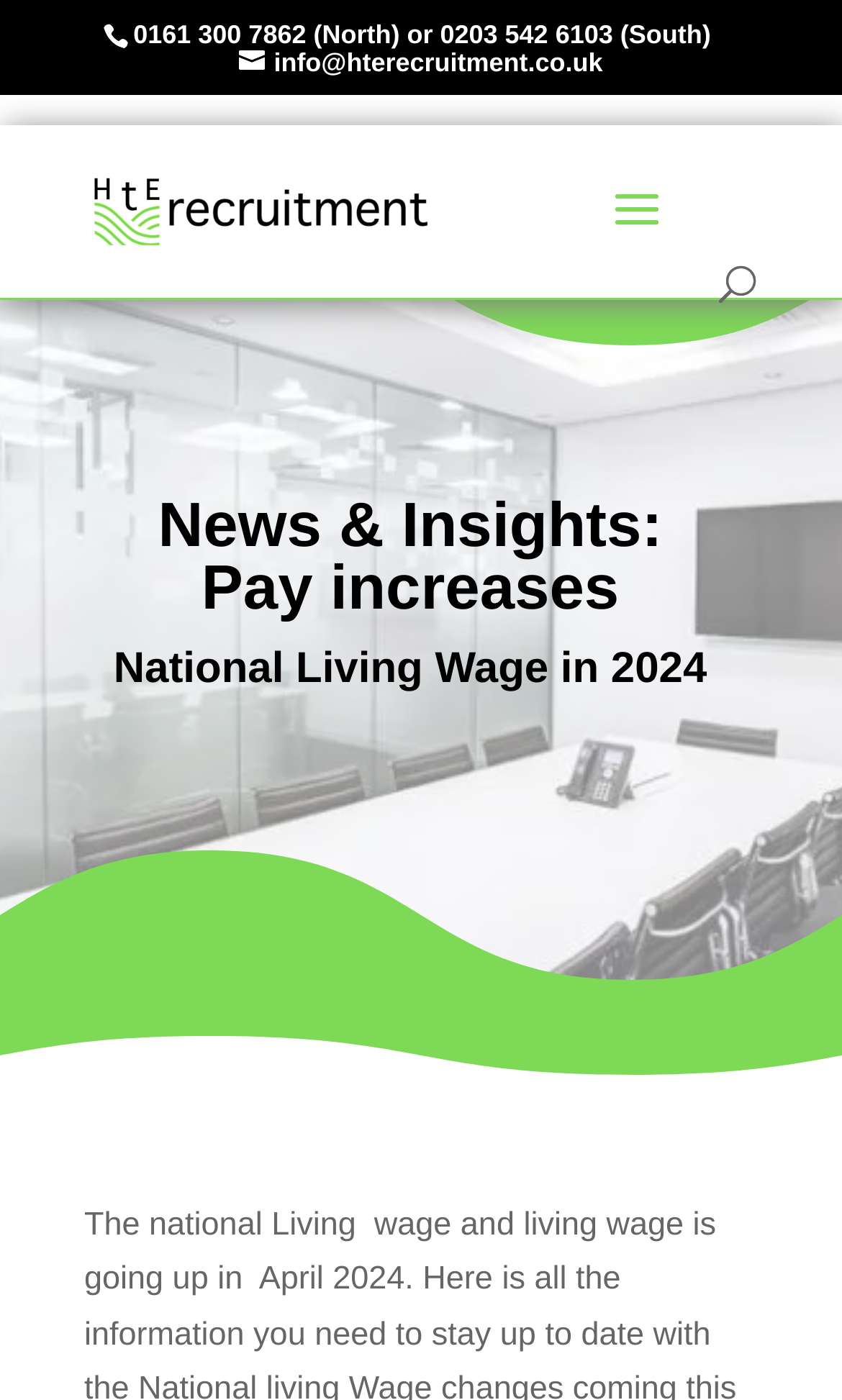Identify the bounding box for the described UI element: "alt="HtE Recruitment"".

[0.111, 0.137, 0.511, 0.163]